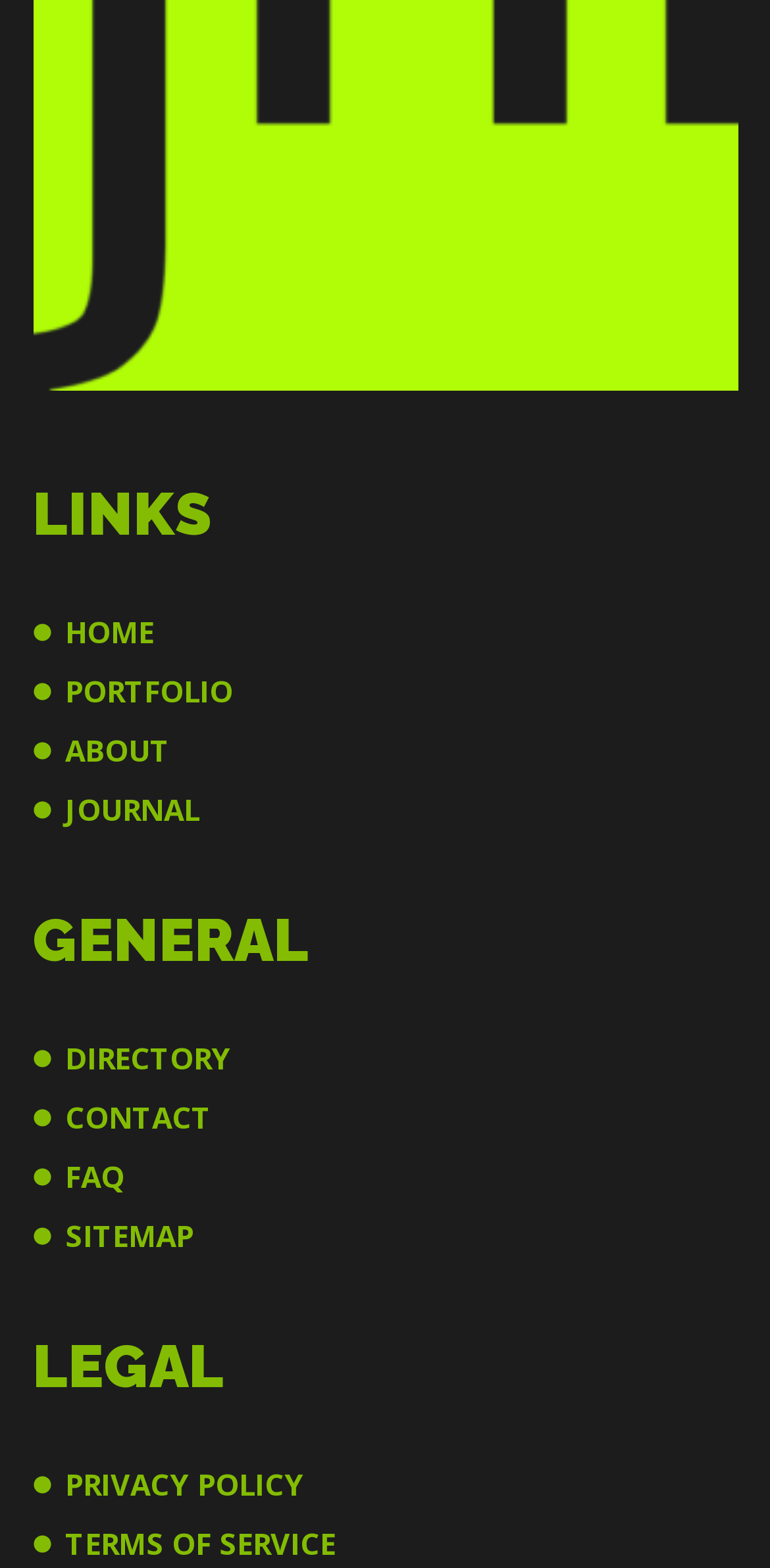Using the image as a reference, answer the following question in as much detail as possible:
How many headings are there on this webpage?

I counted the number of headings on this webpage and found that there are three headings: 'LINKS', 'GENERAL', and 'LEGAL'. These headings seem to categorize the links below them.